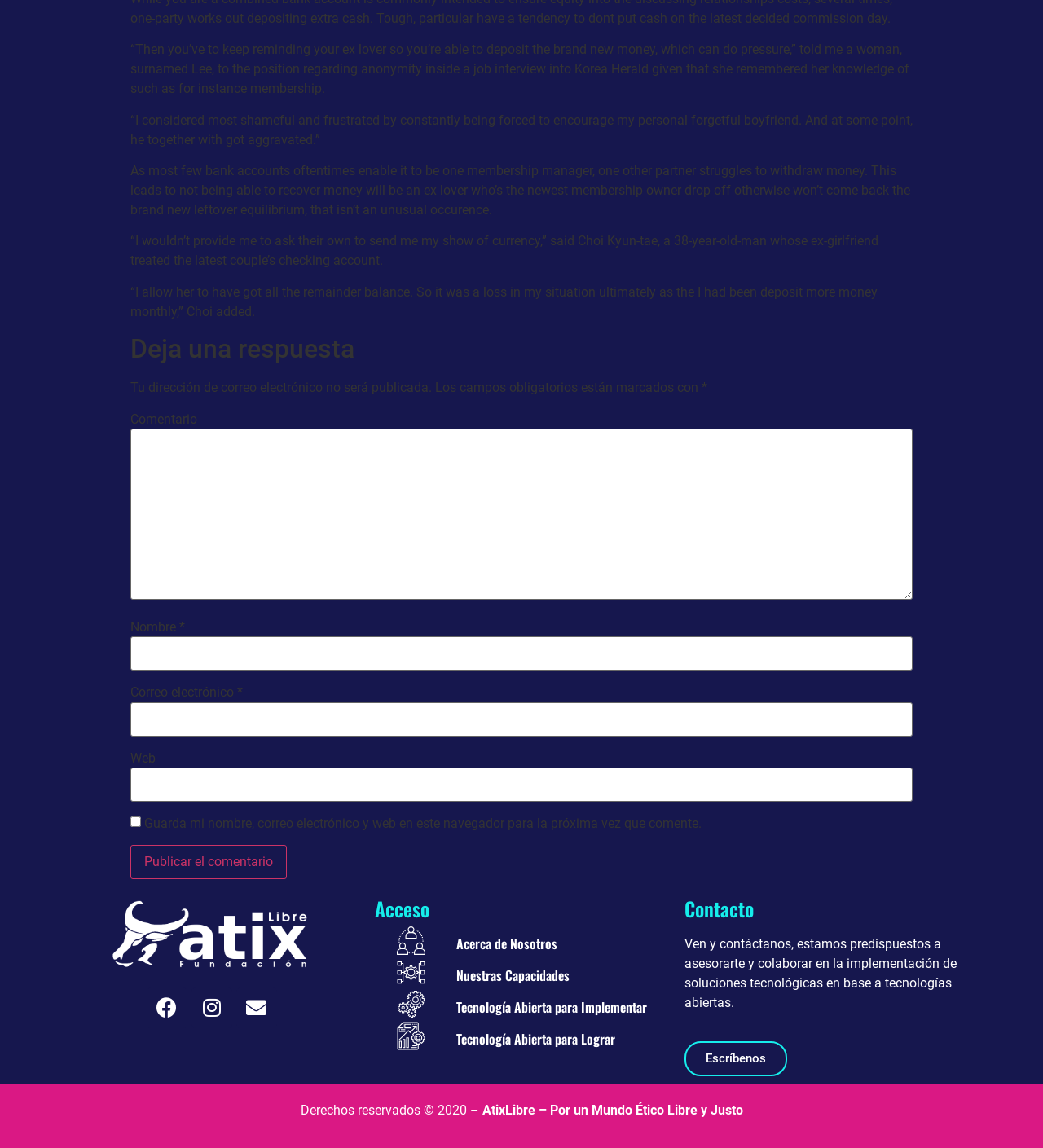Using the provided description: "alt="atixlibre fundacion"", find the bounding box coordinates of the corresponding UI element. The output should be four float numbers between 0 and 1, in the format [left, top, right, bottom].

[0.062, 0.783, 0.344, 0.846]